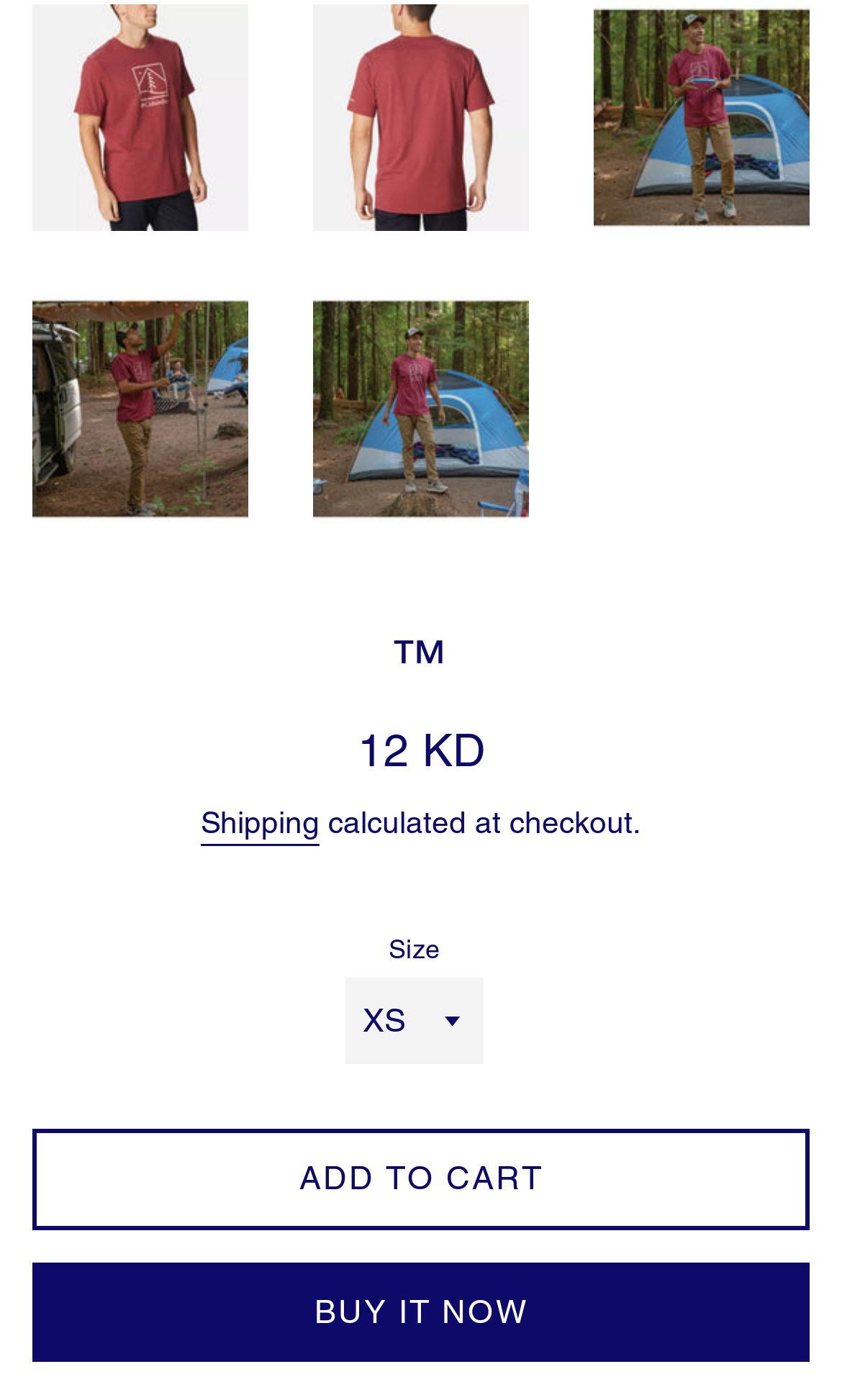What is the name of the product?
Look at the image and construct a detailed response to the question.

The name of the product can be determined by looking at the repeated text 'COLUMBIA M Break it Down SS Tee' associated with the links and images on the webpage.